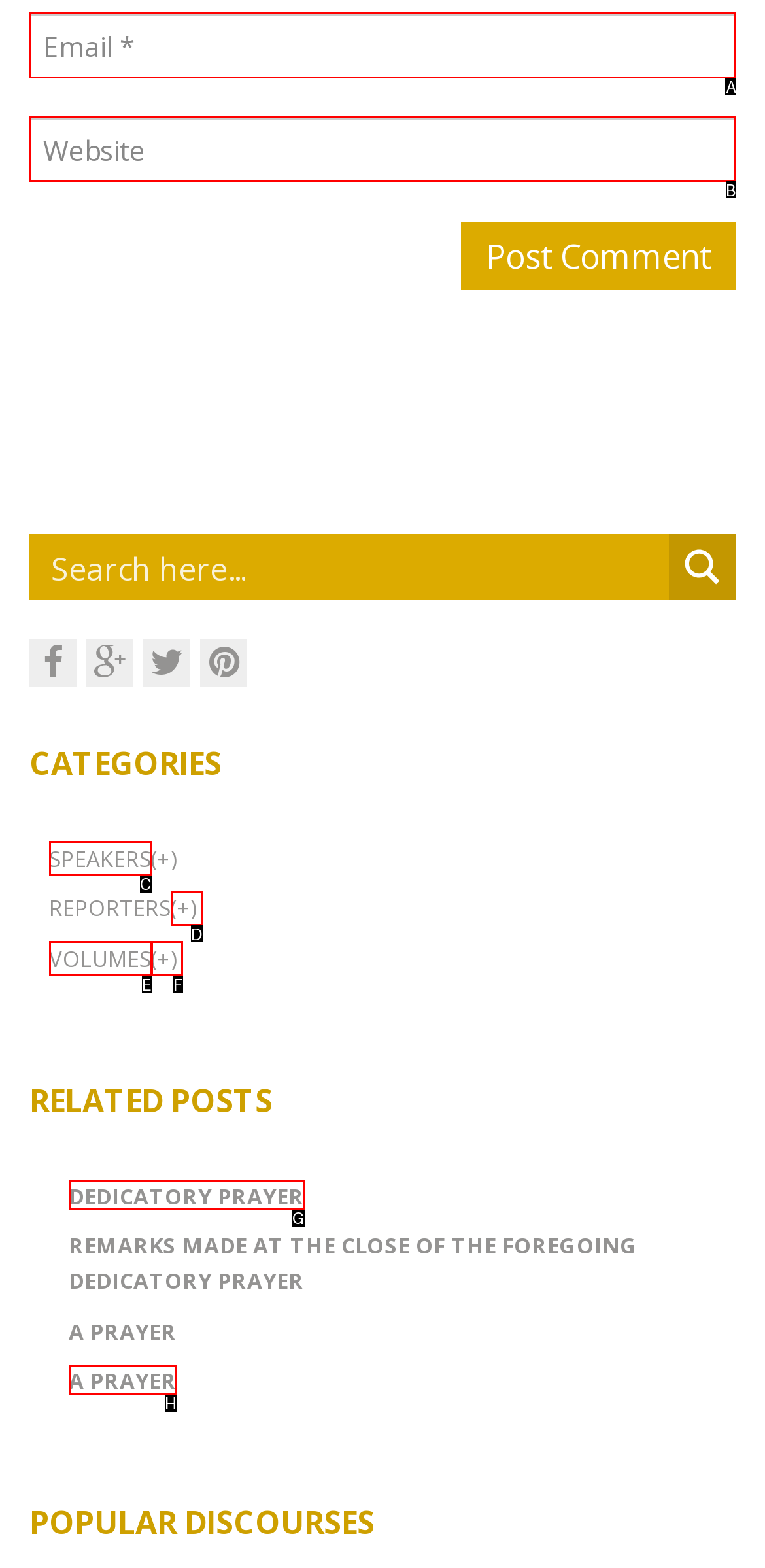Which lettered option should be clicked to perform the following task: Enter email address
Respond with the letter of the appropriate option.

A